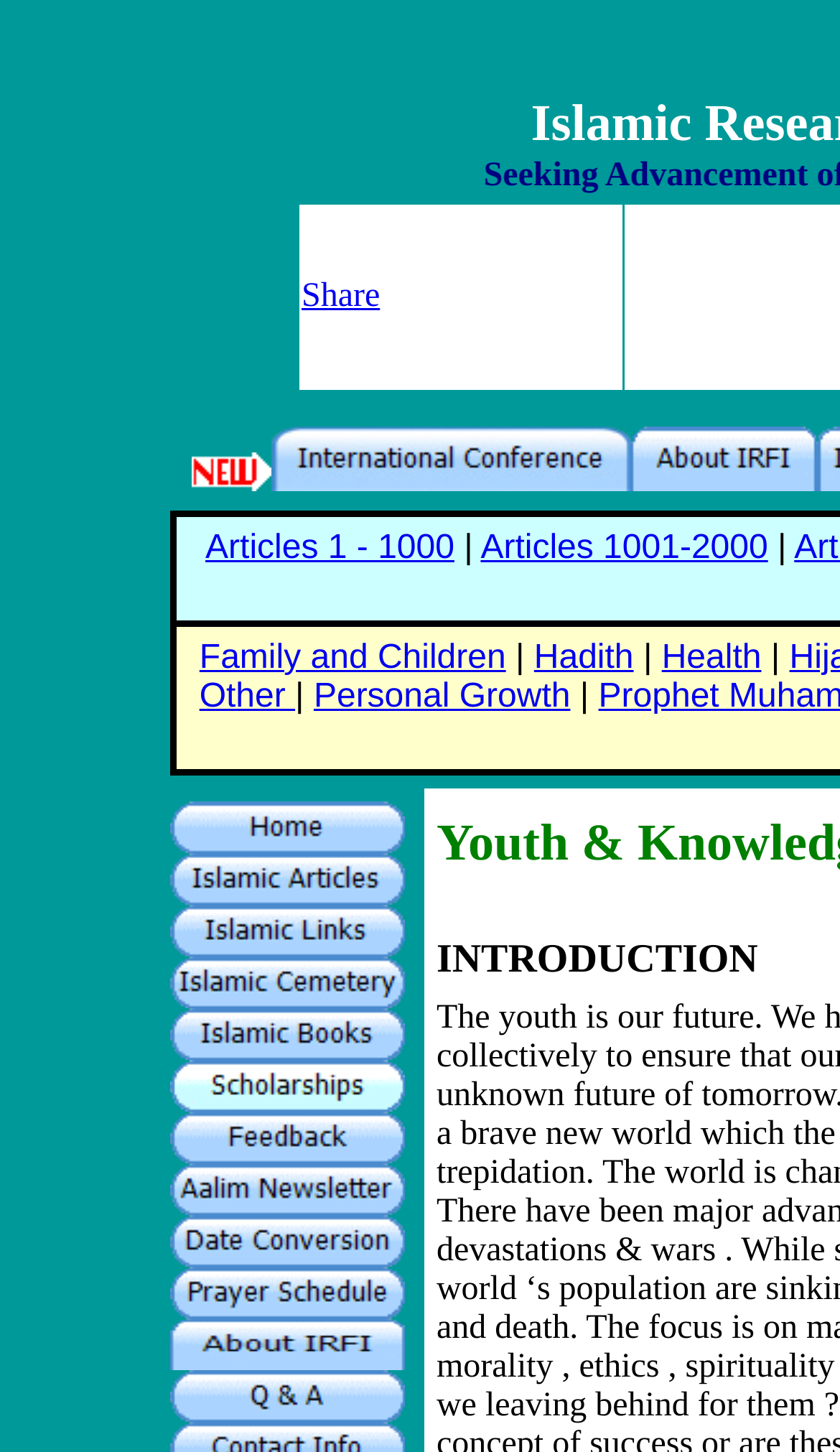How many image elements are there in the left sidebar?
Use the screenshot to answer the question with a single word or phrase.

10